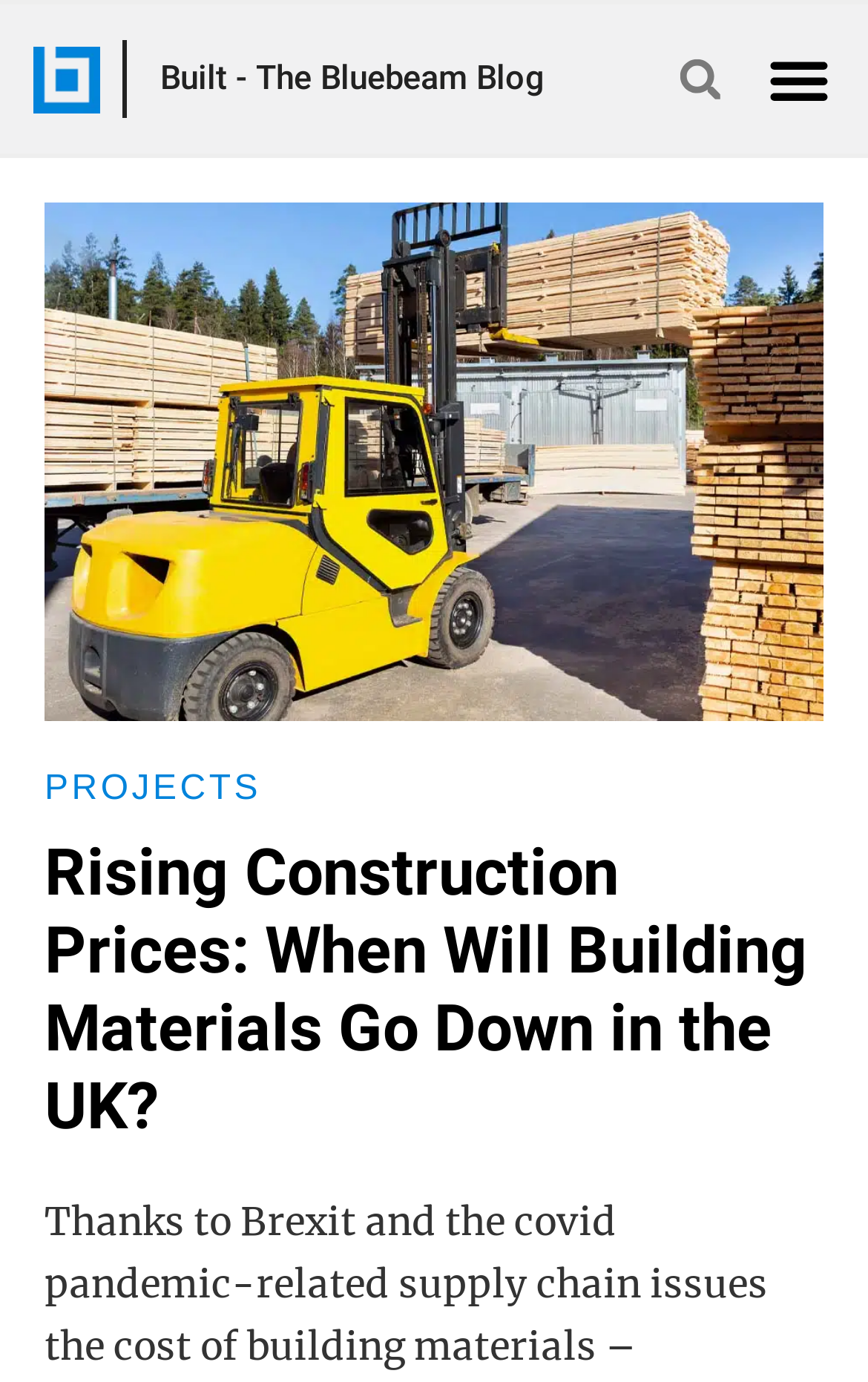What is the name of the blog?
Based on the visual, give a brief answer using one word or a short phrase.

The Bluebeam Blog